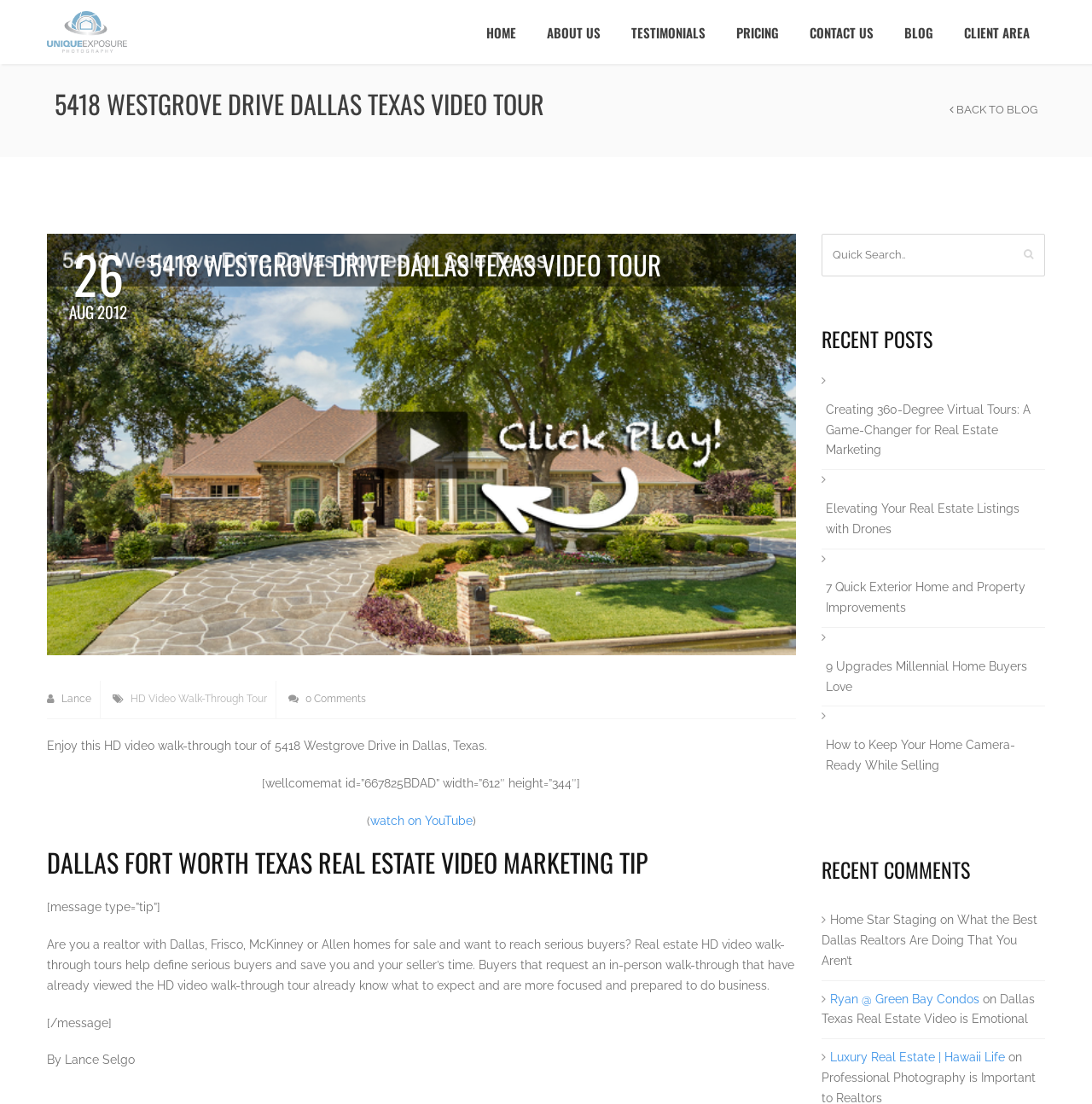Can you specify the bounding box coordinates of the area that needs to be clicked to fulfill the following instruction: "Click on the 'HOME' link"?

[0.431, 0.0, 0.487, 0.058]